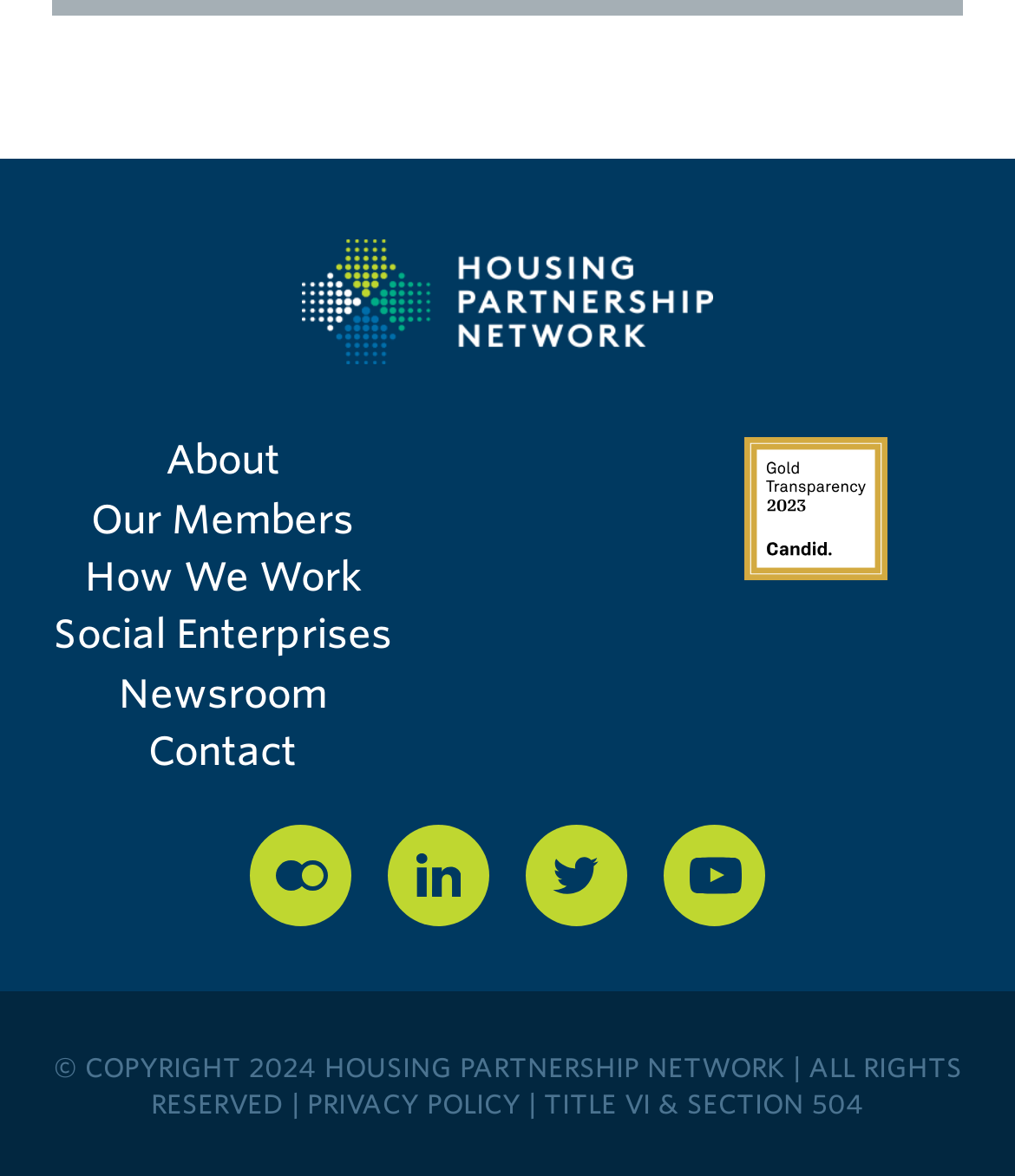Find the bounding box coordinates for the area that must be clicked to perform this action: "View our Flickr page".

[0.271, 0.73, 0.322, 0.756]